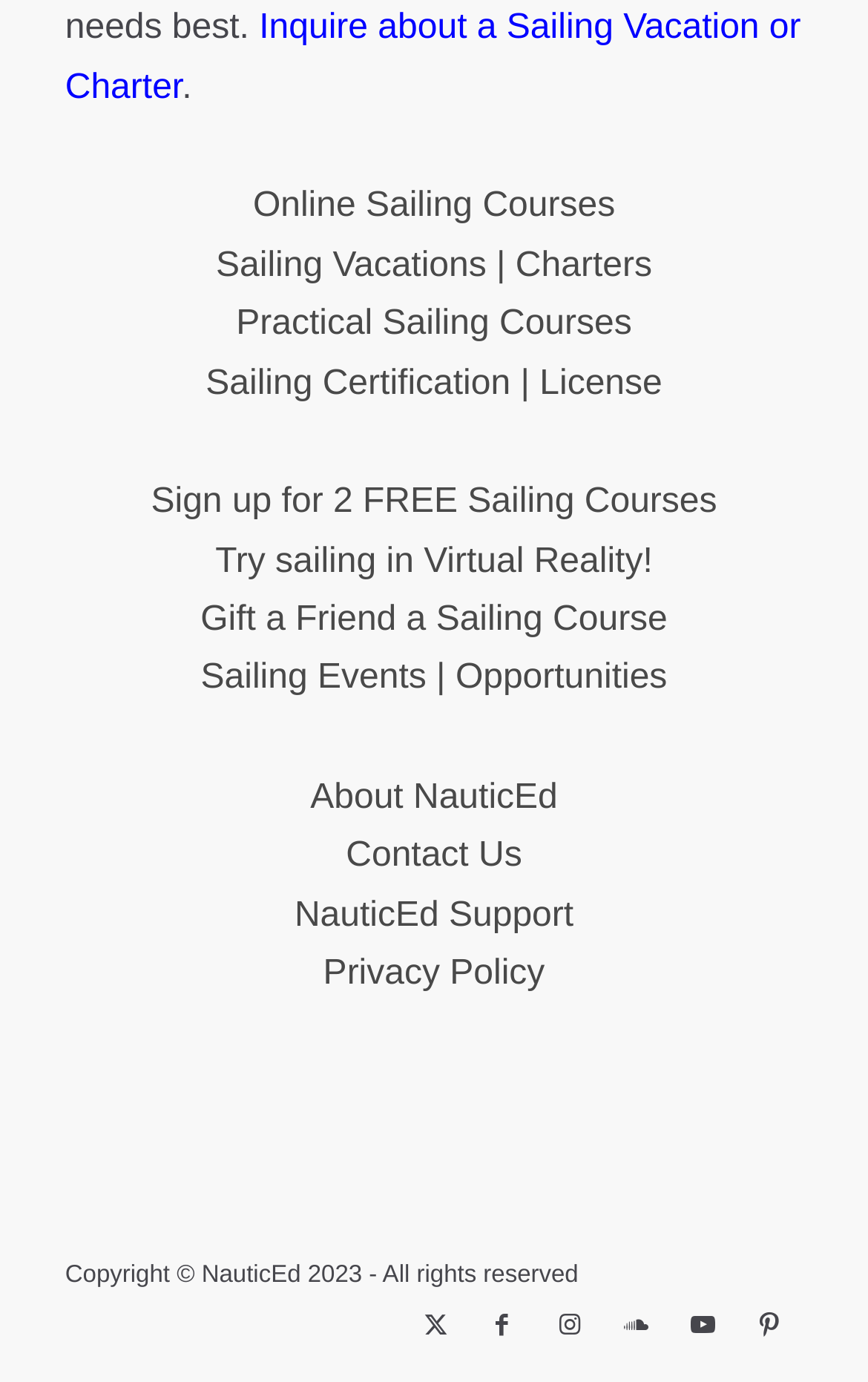Answer briefly with one word or phrase:
How many social media links are at the bottom of the webpage?

5